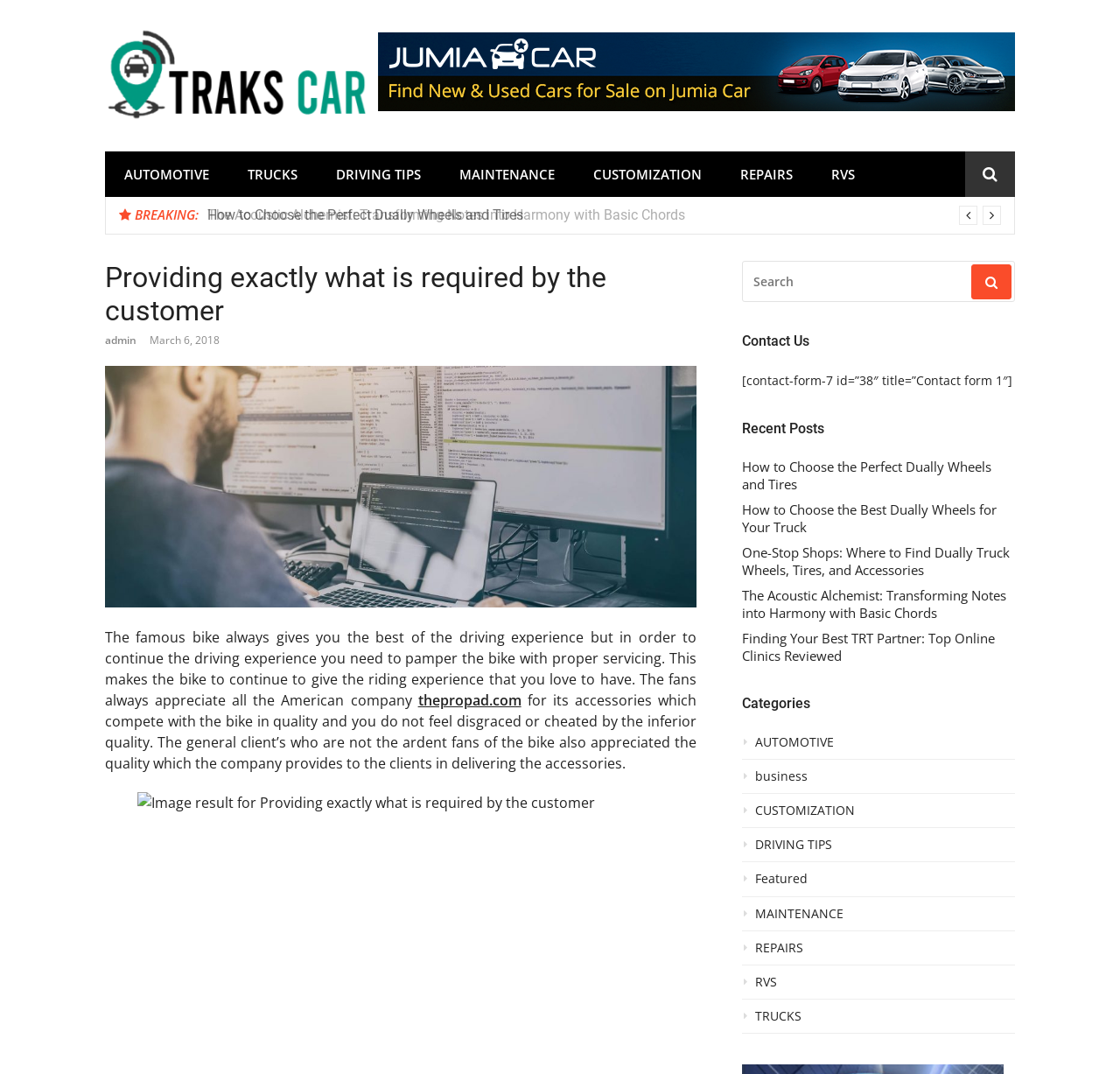Ascertain the bounding box coordinates for the UI element detailed here: "DRIVING TIPS". The coordinates should be provided as [left, top, right, bottom] with each value being a float between 0 and 1.

[0.283, 0.141, 0.393, 0.183]